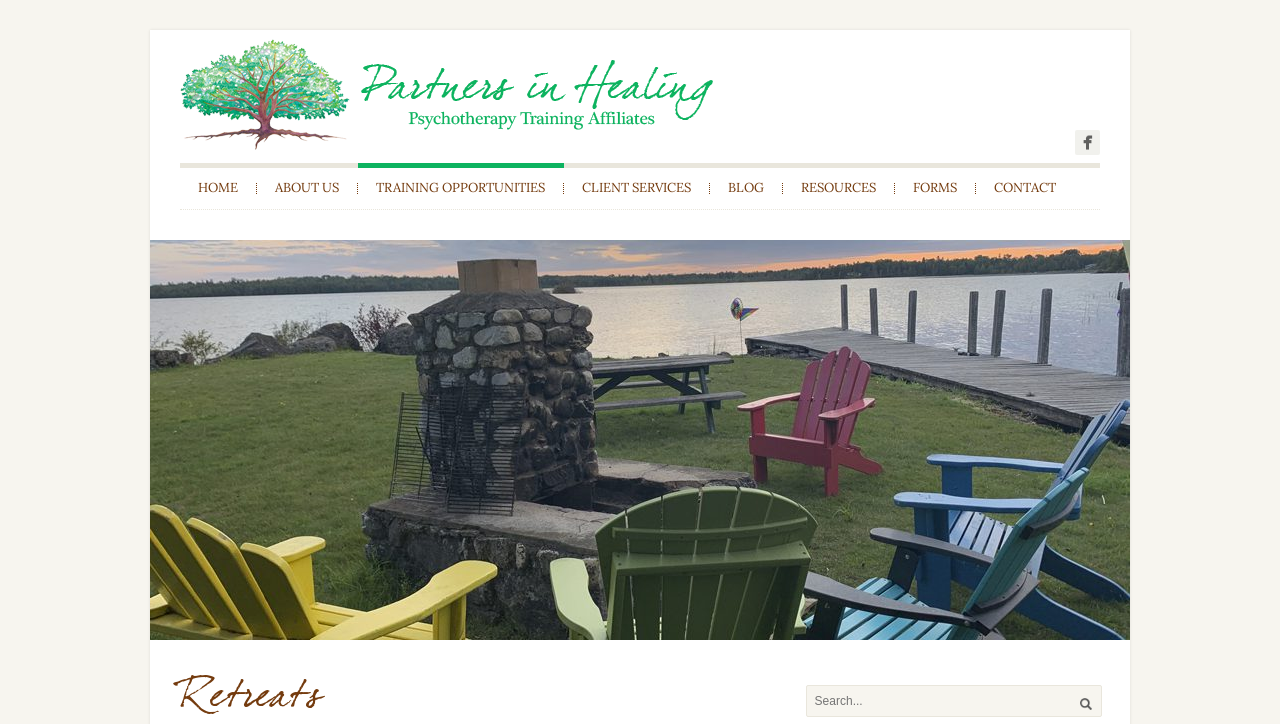What is the first link on the top left?
Based on the visual content, answer with a single word or a brief phrase.

Partners in Healing